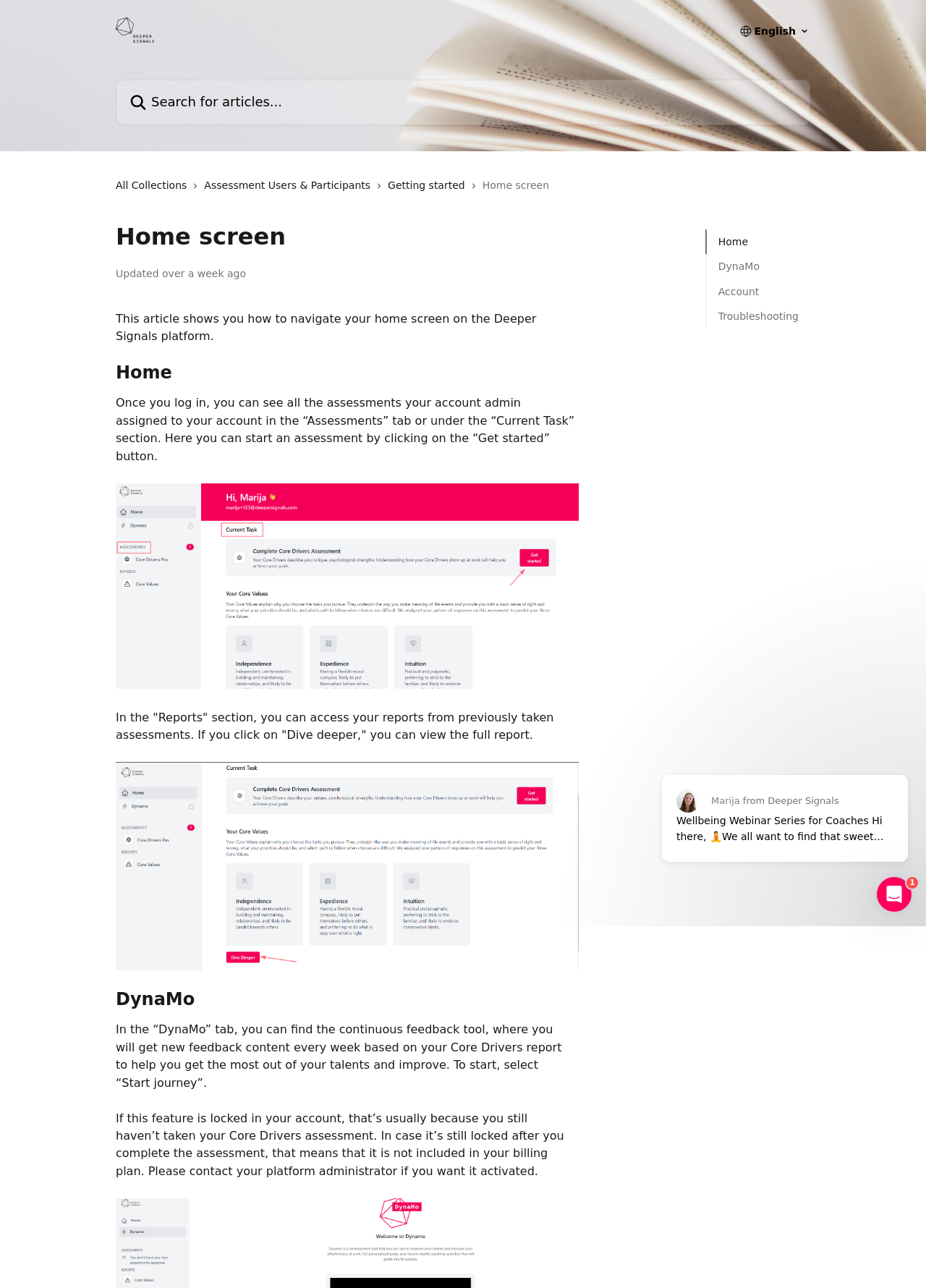How many links are in the header?
Look at the image and answer the question using a single word or phrase.

4